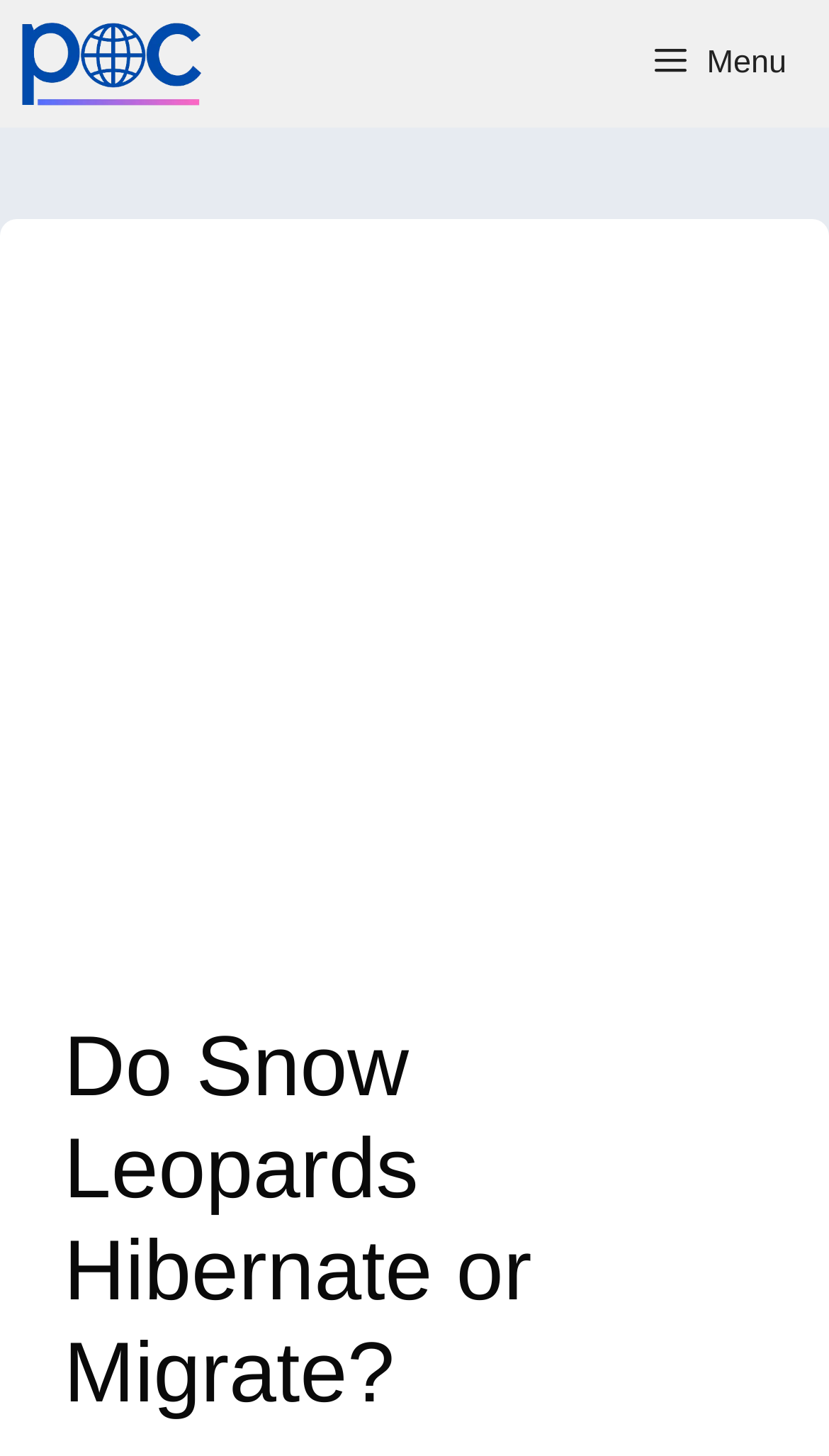Based on the element description: "aria-label="Advertisement" name="aswift_1" title="Advertisement"", identify the bounding box coordinates for this UI element. The coordinates must be four float numbers between 0 and 1, listed as [left, top, right, bottom].

[0.0, 0.209, 1.0, 0.684]